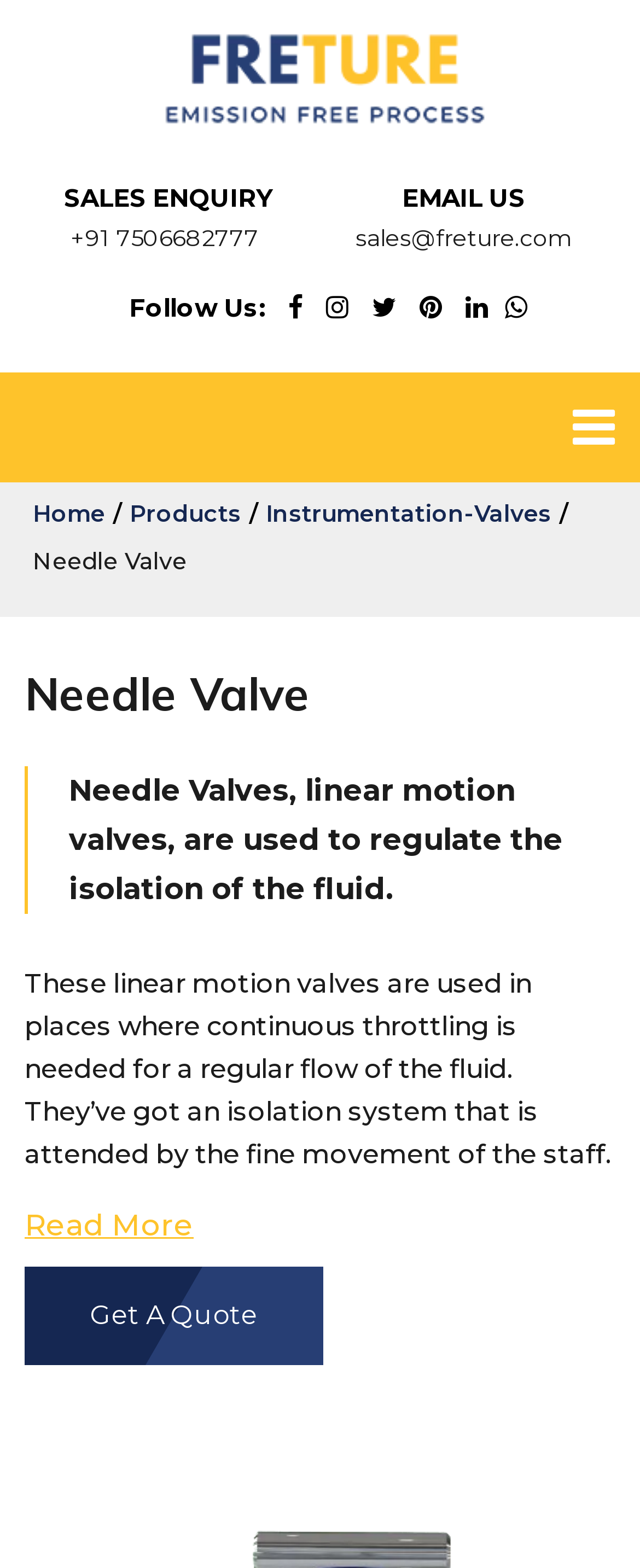Given the content of the image, can you provide a detailed answer to the question?
What is the company's phone number?

I found the phone number by looking at the top section of the webpage, where the company's contact information is displayed. The phone number is listed as '+91 7506682777'.